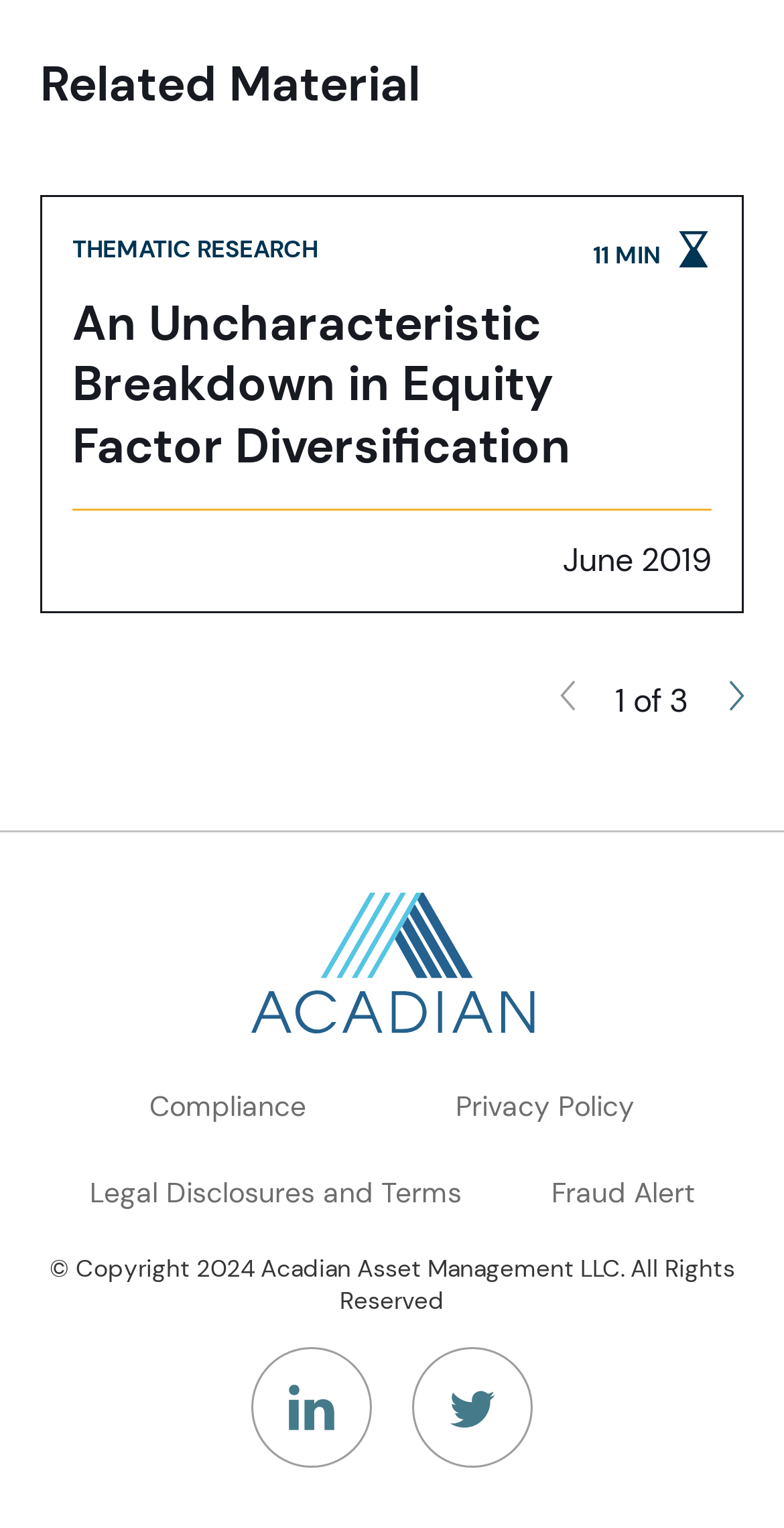Find the bounding box coordinates for the area you need to click to carry out the instruction: "Follow Acadian on LinkedIn". The coordinates should be four float numbers between 0 and 1, indicated as [left, top, right, bottom].

[0.321, 0.882, 0.474, 0.96]